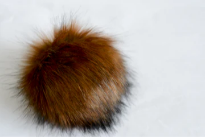Please provide a detailed answer to the question below by examining the image:
What is the shape of the pom-pom?

The caption describes the pom-pom as 'rounded and voluminous', implying that it has a curved shape and a full, puffy appearance.